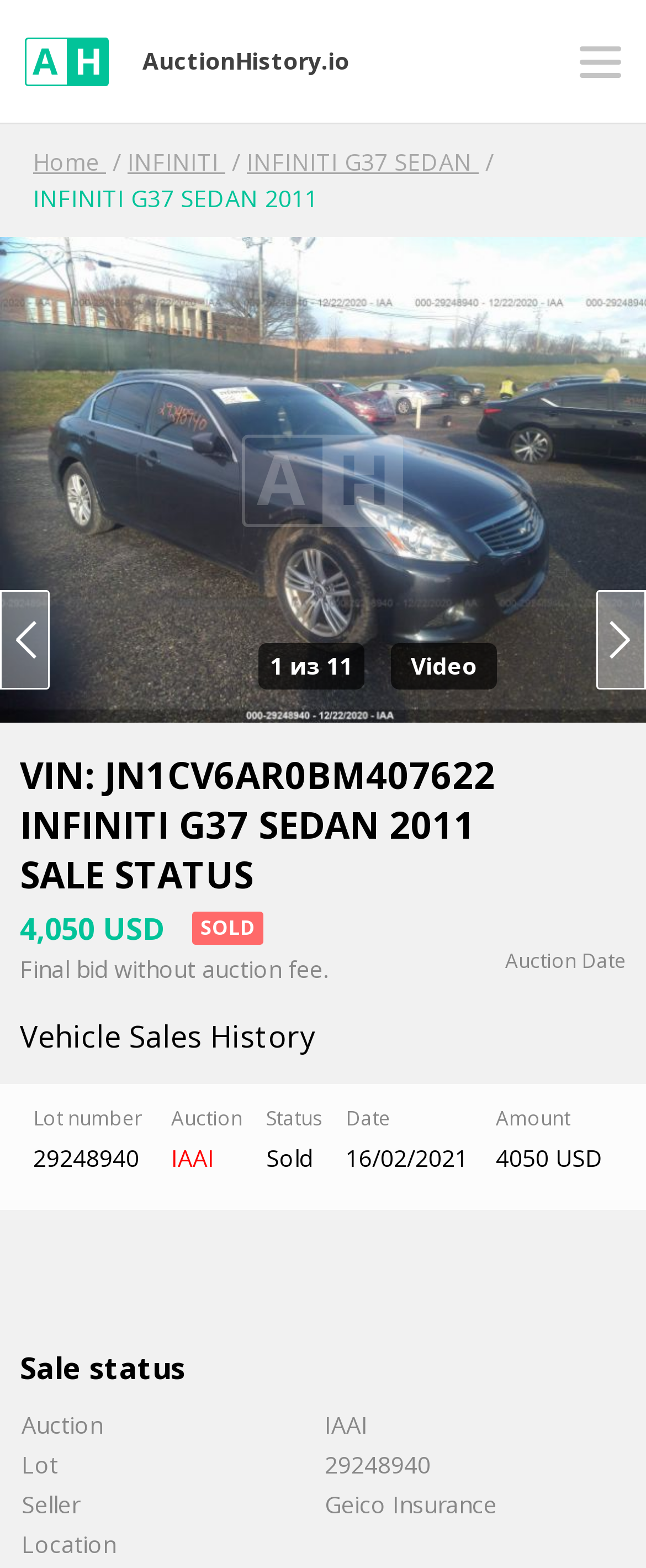Predict the bounding box coordinates for the UI element described as: "INFINITI G37 SEDAN". The coordinates should be four float numbers between 0 and 1, presented as [left, top, right, bottom].

[0.382, 0.093, 0.741, 0.113]